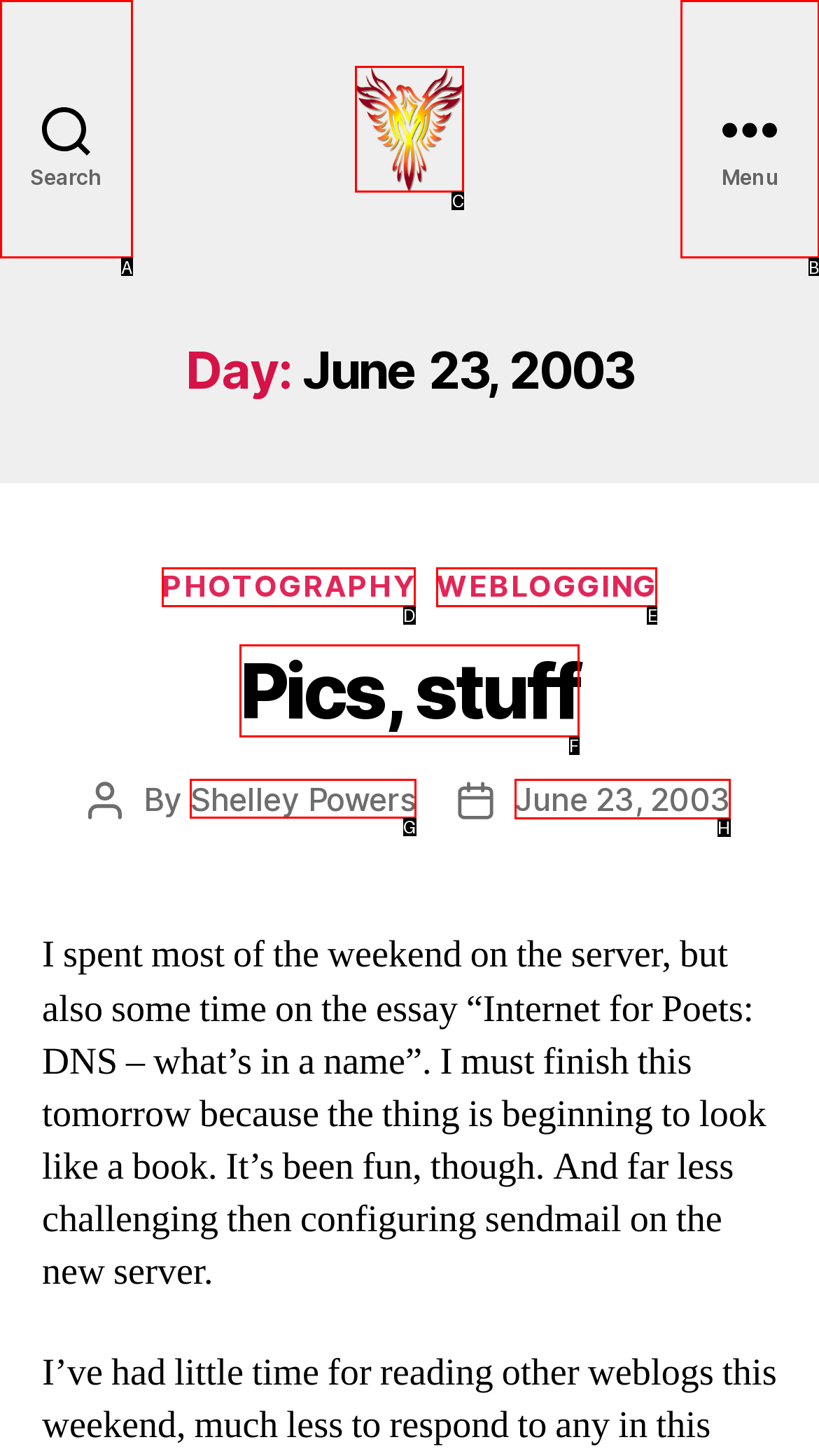Select the appropriate letter to fulfill the given instruction: View the author's profile
Provide the letter of the correct option directly.

G